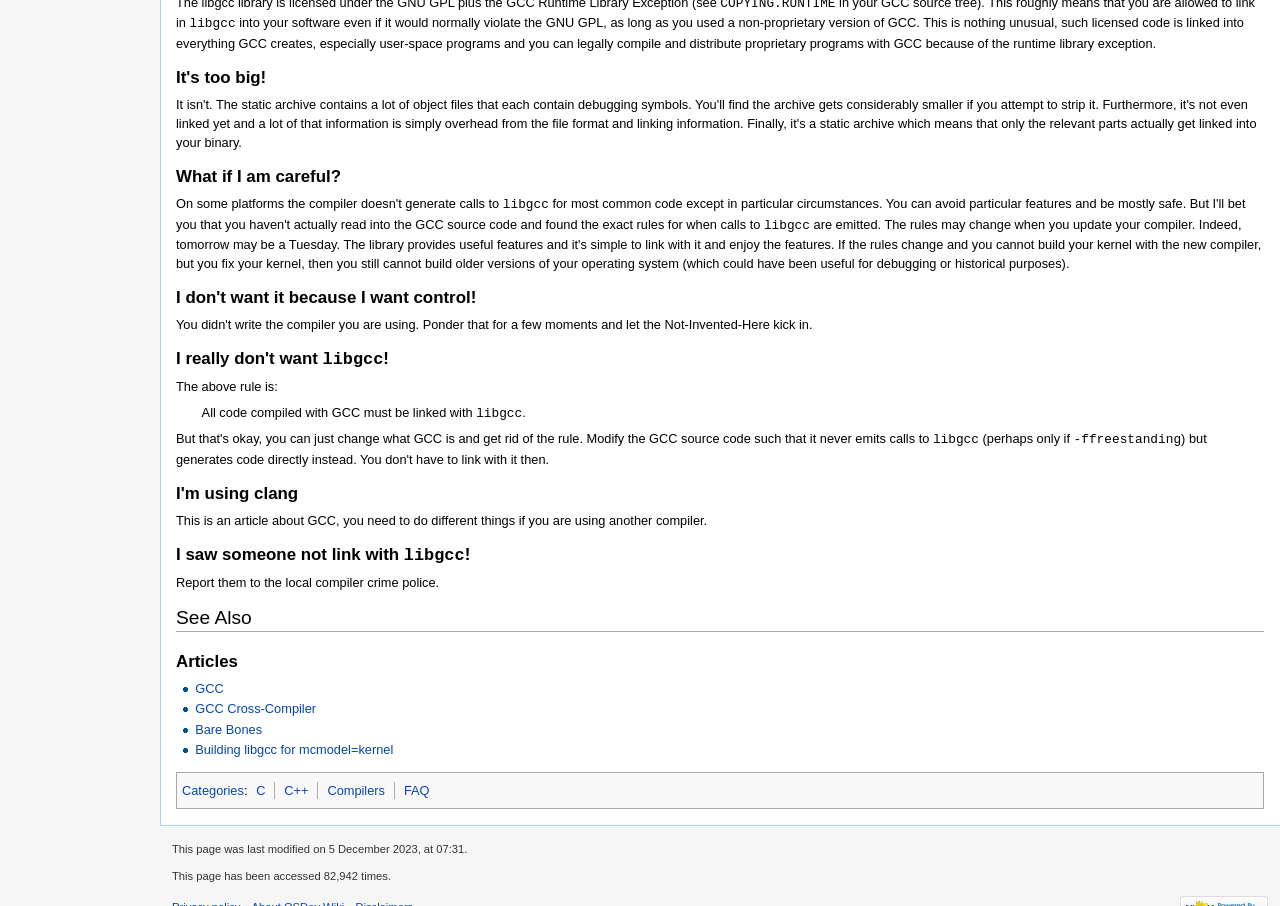Provide the bounding box coordinates of the HTML element this sentence describes: "GCC Cross-Compiler". The bounding box coordinates consist of four float numbers between 0 and 1, i.e., [left, top, right, bottom].

[0.152, 0.731, 0.247, 0.747]